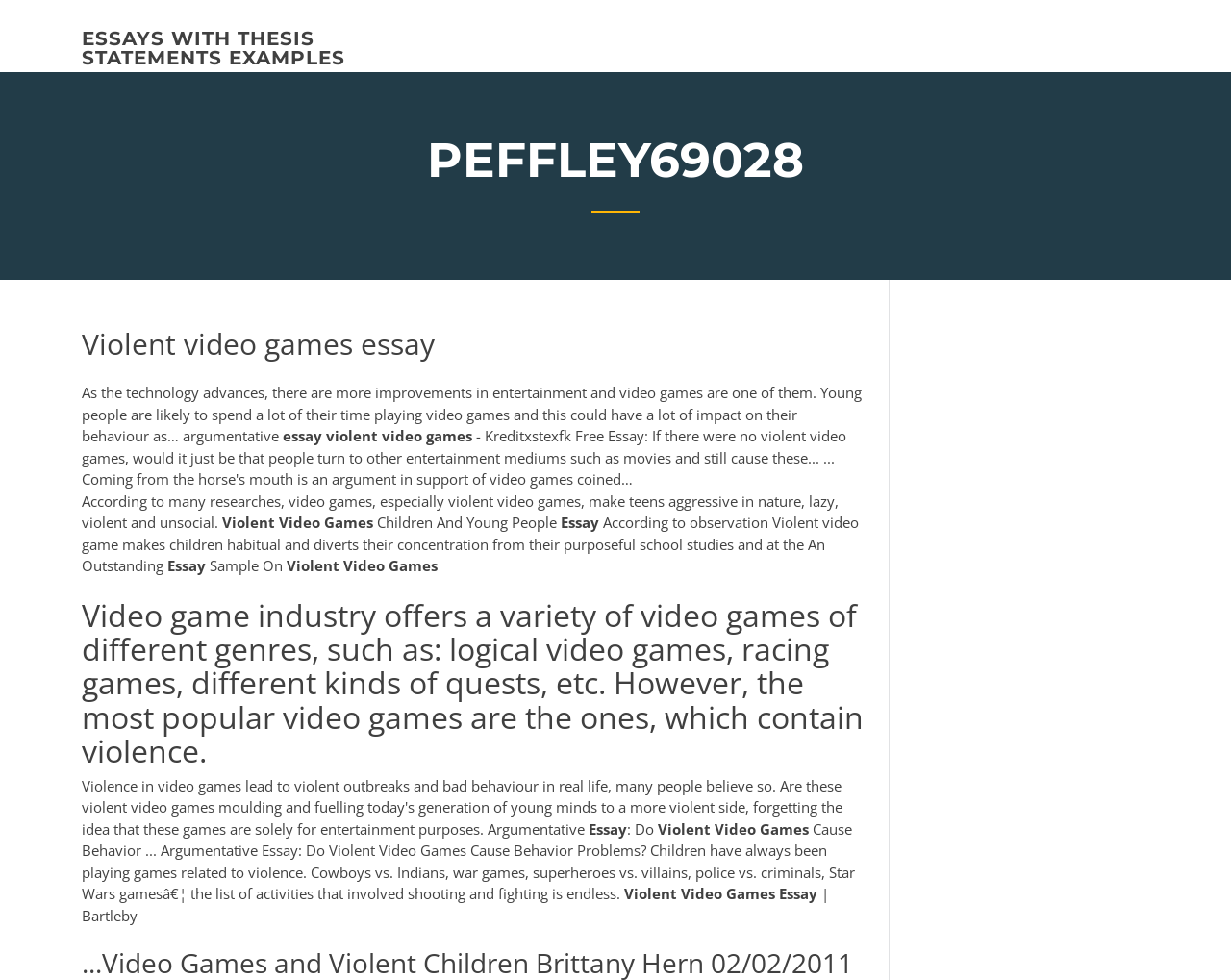What is the genre of video games mentioned in the essay?
Please answer the question with a detailed and comprehensive explanation.

The genre of video games mentioned in the essay can be found in the text 'Video game industry offers a variety of video games of different genres, such as: logical video games, racing games, different kinds of quests, etc.' This suggests that the essay mentions logical, racing, and quests as genres of video games.